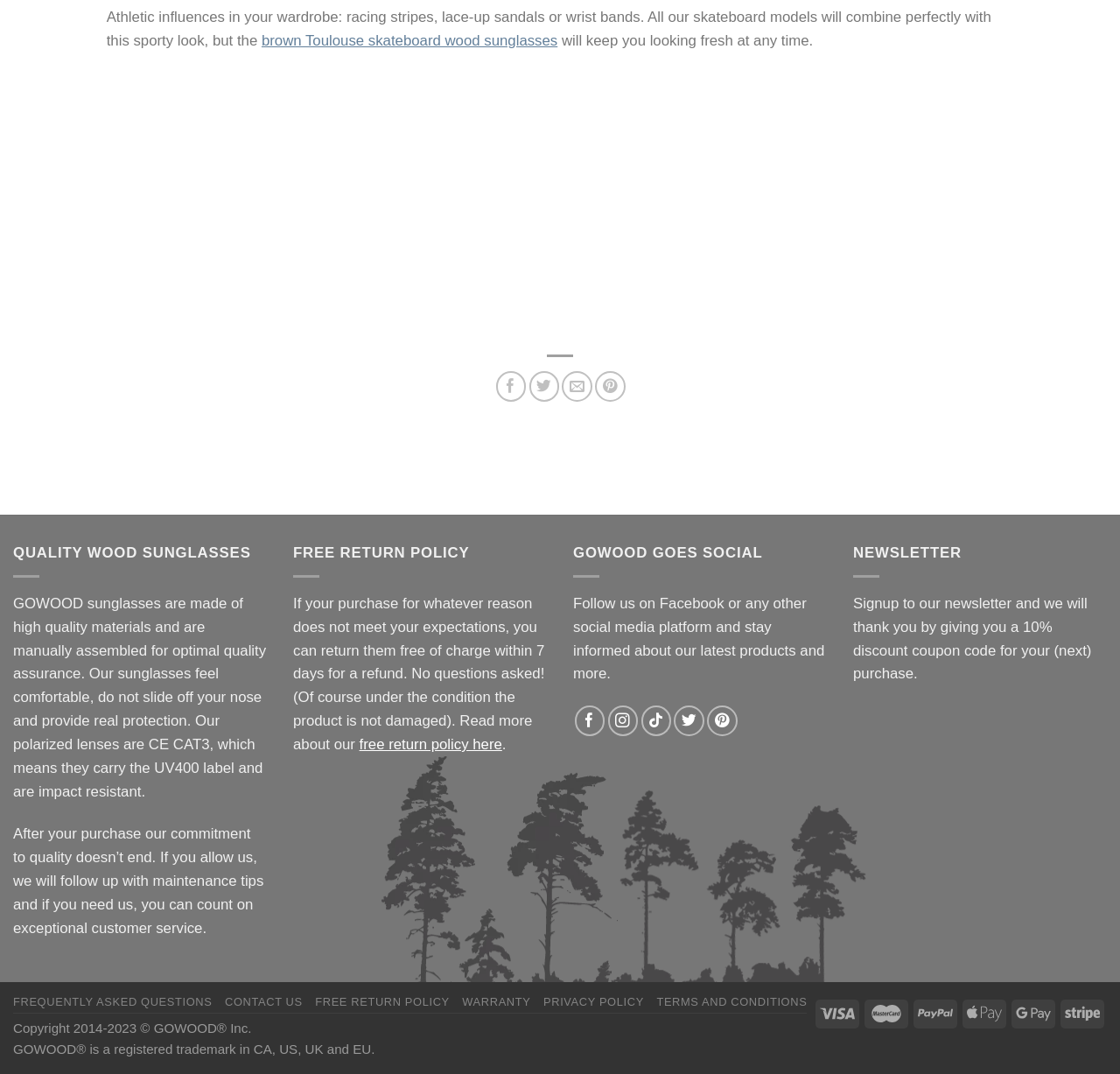Can you give a detailed response to the following question using the information from the image? What is the purpose of the newsletter?

The purpose of the newsletter can be found in the text 'Signup to our newsletter and we will thank you by giving you a 10% discount coupon code for your (next) purchase.' which indicates that the purpose of the newsletter is to get a 10% discount coupon.